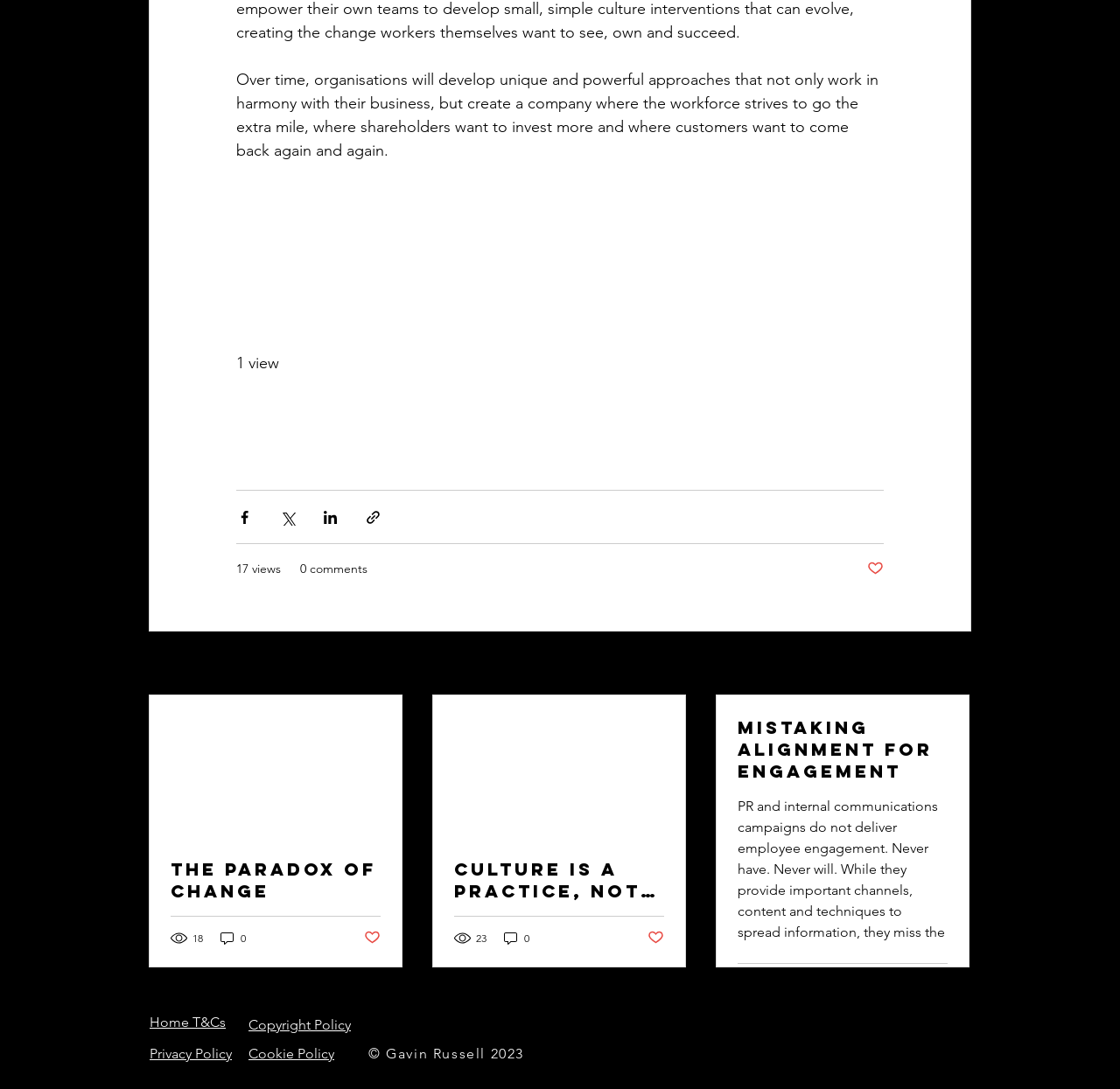What is the number of views for the first article?
Using the information from the image, give a concise answer in one word or a short phrase.

17